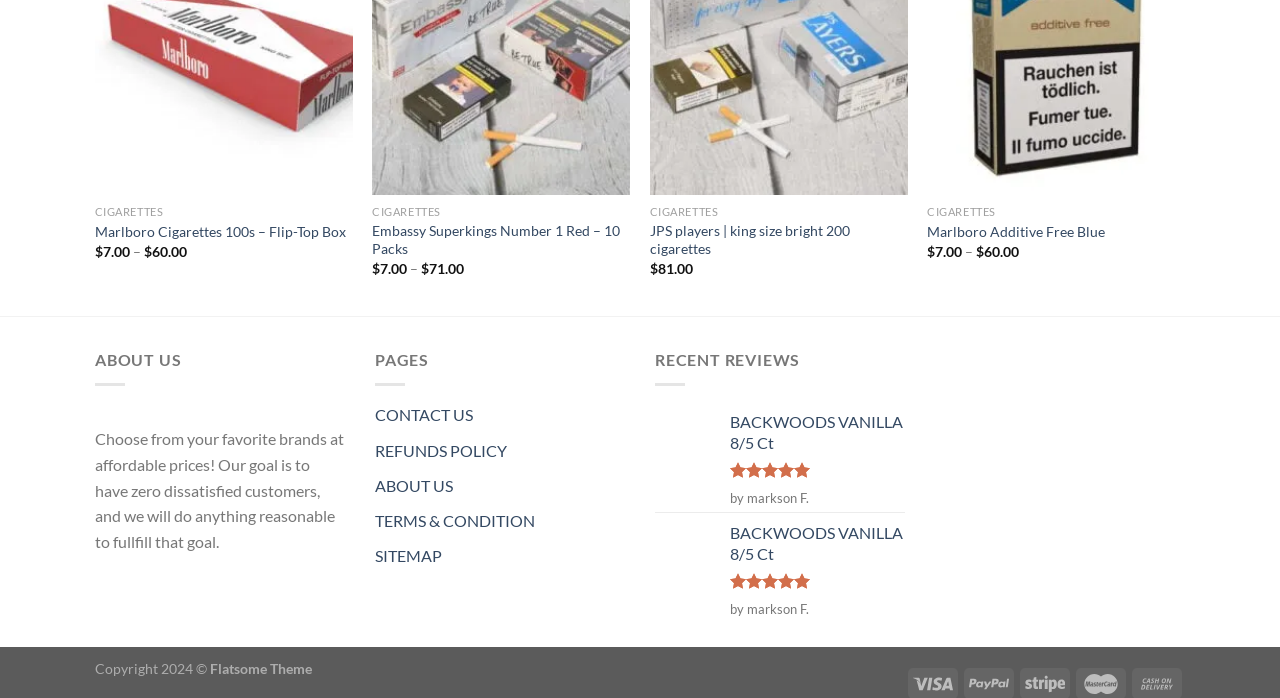Find the bounding box coordinates for the HTML element specified by: "SITEMAP".

[0.293, 0.782, 0.345, 0.81]